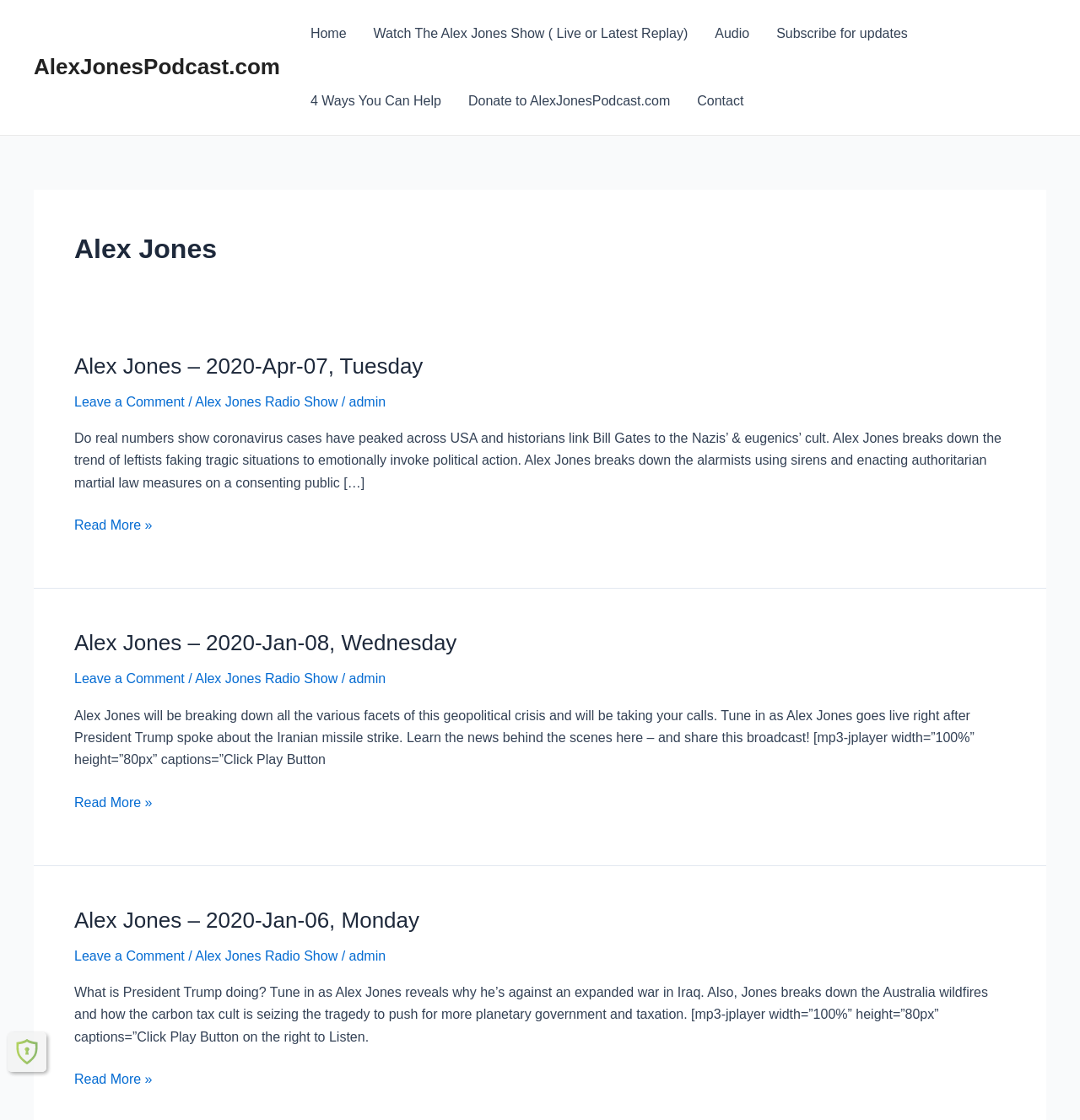What is the name of the website?
Provide a comprehensive and detailed answer to the question.

The name of the website can be found at the top of the webpage, where it says 'Alex Jones – AlexJonesPodcast.com'. This is likely the title of the webpage and the name of the website.